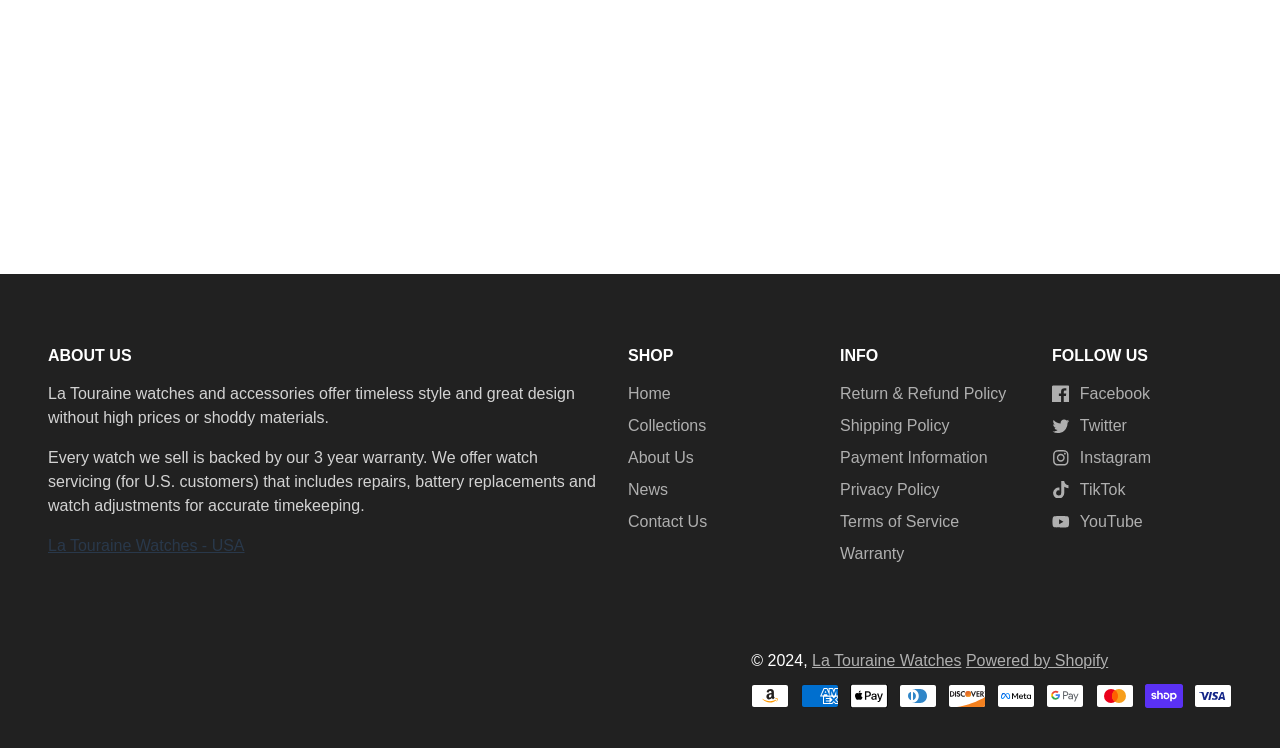Find the bounding box coordinates of the area to click in order to follow the instruction: "Click on La Touraine Watches - USA".

[0.038, 0.717, 0.191, 0.74]